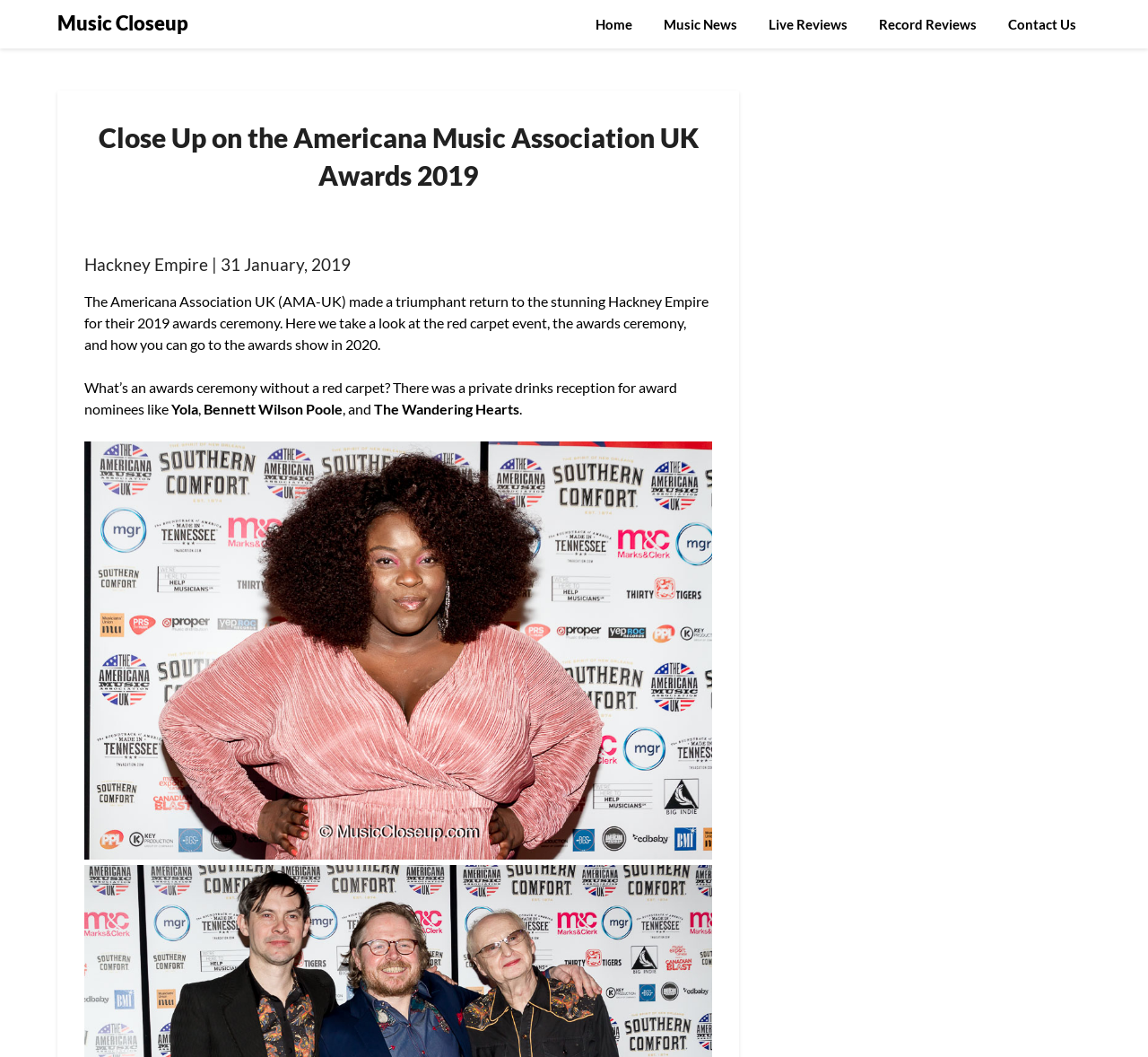Produce an extensive caption that describes everything on the webpage.

The webpage is about the Americana Music Association UK Awards 2019, with a focus on the red carpet event and the awards ceremony. At the top left, there is a link to "Music Closeup", and at the top right, there are several links to other sections of the website, including "Home", "Music News", "Live Reviews", "Record Reviews", and "Contact Us".

Below the top navigation bar, there is a header section with a heading that reads "Close Up on the Americana Music Association UK Awards 2019". To the right of the heading, there is a text that says "Posted on". 

Below the header, there is another heading that reads "Hackney Empire | 31 January, 2019". Following this, there is a paragraph of text that summarizes the event, mentioning the red carpet and the awards ceremony.

The next section of the page describes the red carpet event, with a paragraph of text that mentions the private drinks reception for award nominees, including Yola, Bennett Wilson Poole, and The Wandering Hearts. 

Below this text, there is an image of Yola, which takes up most of the width of the page.